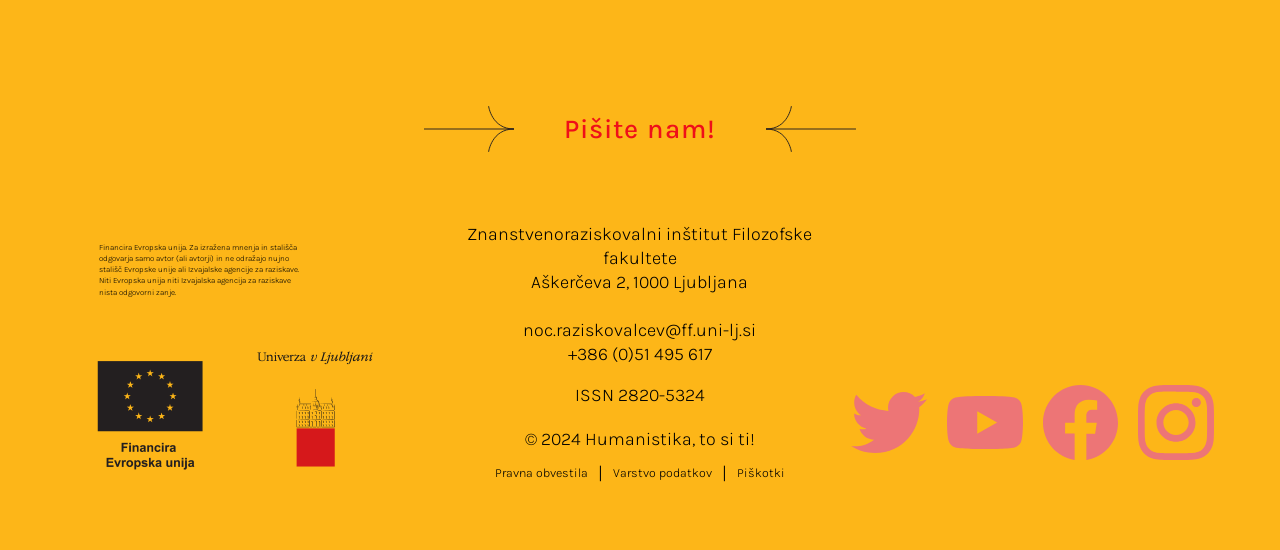Analyze the image and give a detailed response to the question:
What is the email address of the institute?

I searched for a link element that contains an email address. The element with the text 'noc.raziskovalcev@ff.uni-lj.si' is located at coordinates [0.409, 0.58, 0.591, 0.62], which suggests it is a contact email for the institute.